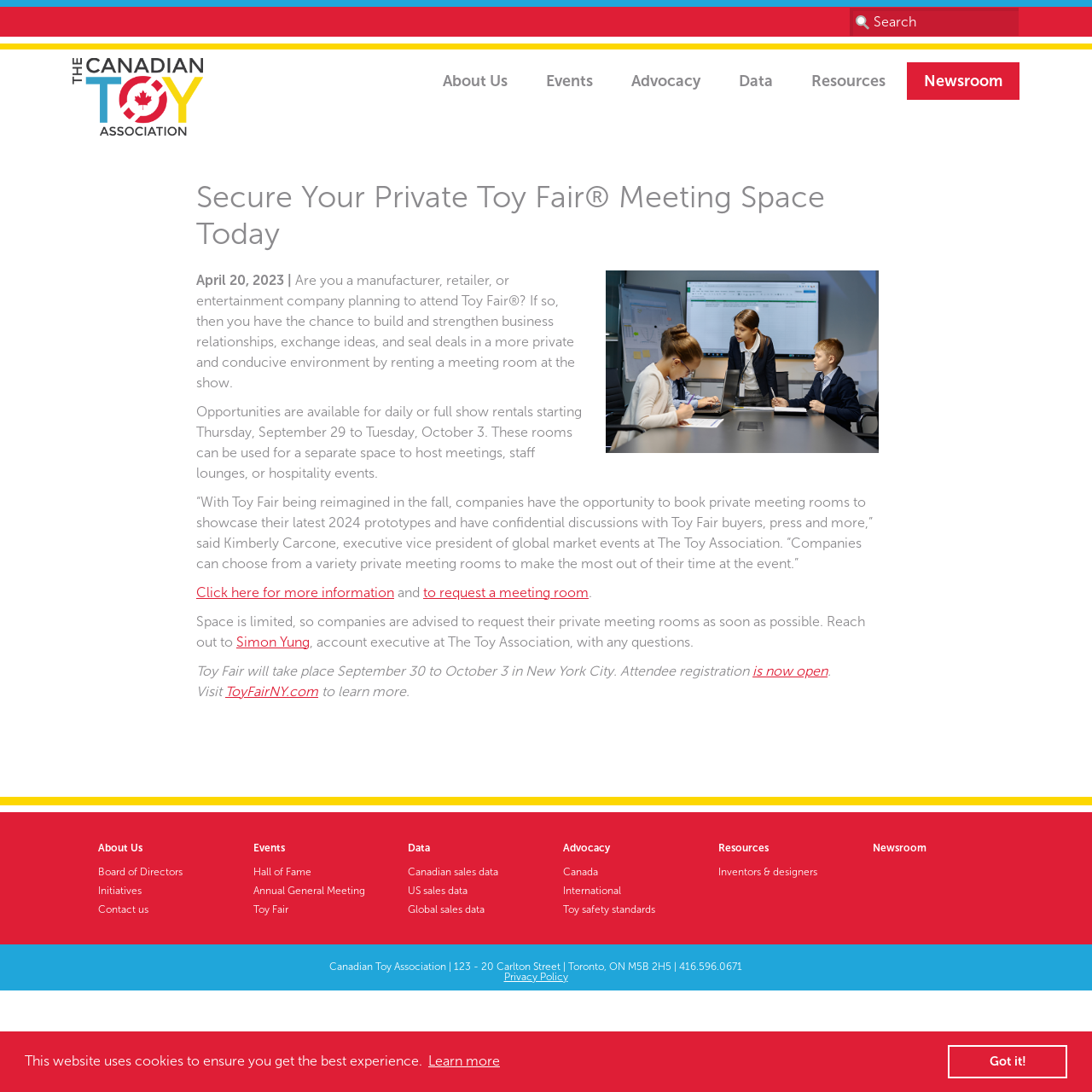Determine the bounding box coordinates of the section I need to click to execute the following instruction: "Search for something". Provide the coordinates as four float numbers between 0 and 1, i.e., [left, top, right, bottom].

[0.777, 0.006, 0.934, 0.034]